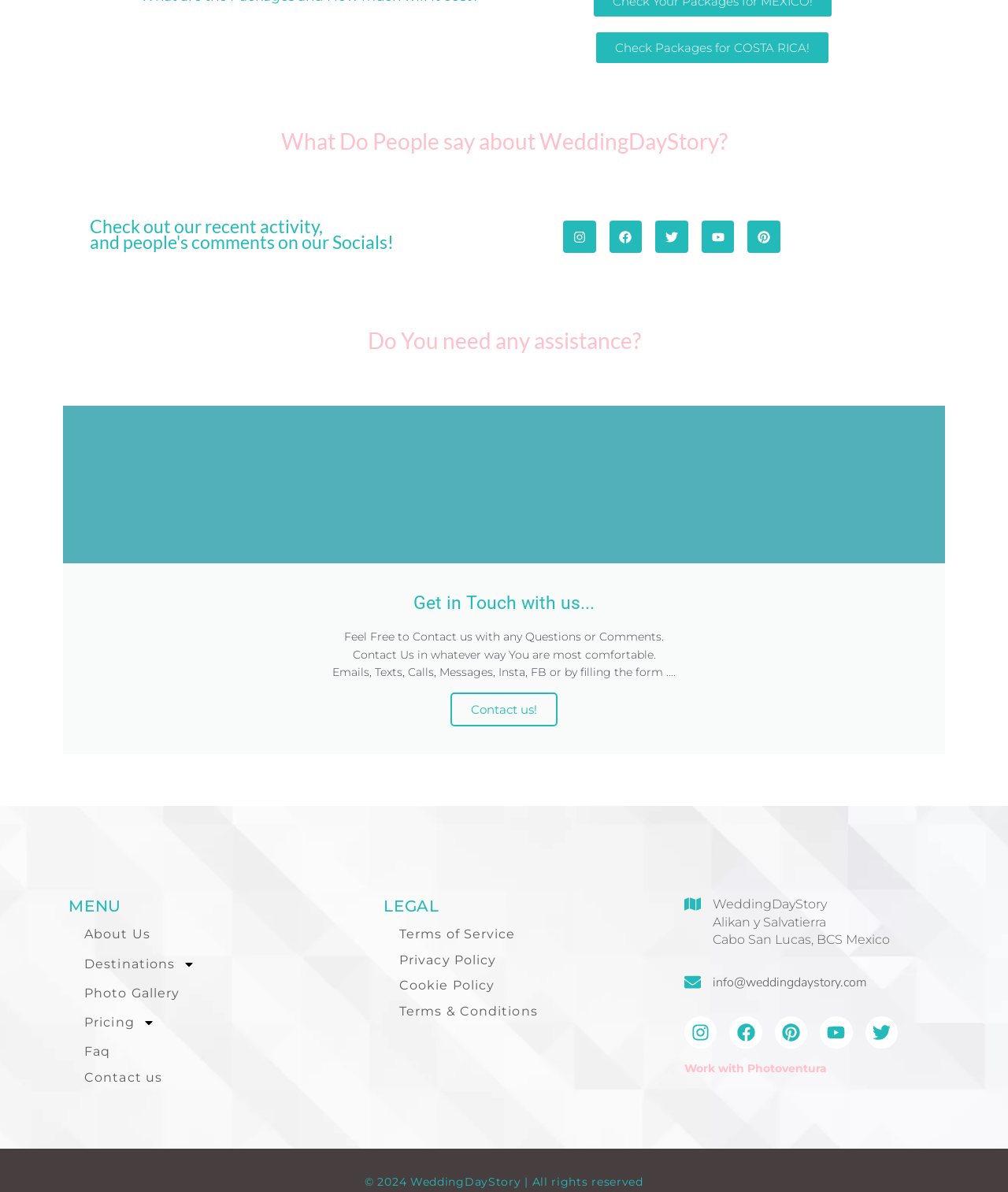Please identify the bounding box coordinates of the element I should click to complete this instruction: 'About Us'. The coordinates should be given as four float numbers between 0 and 1, like this: [left, top, right, bottom].

[0.068, 0.774, 0.344, 0.795]